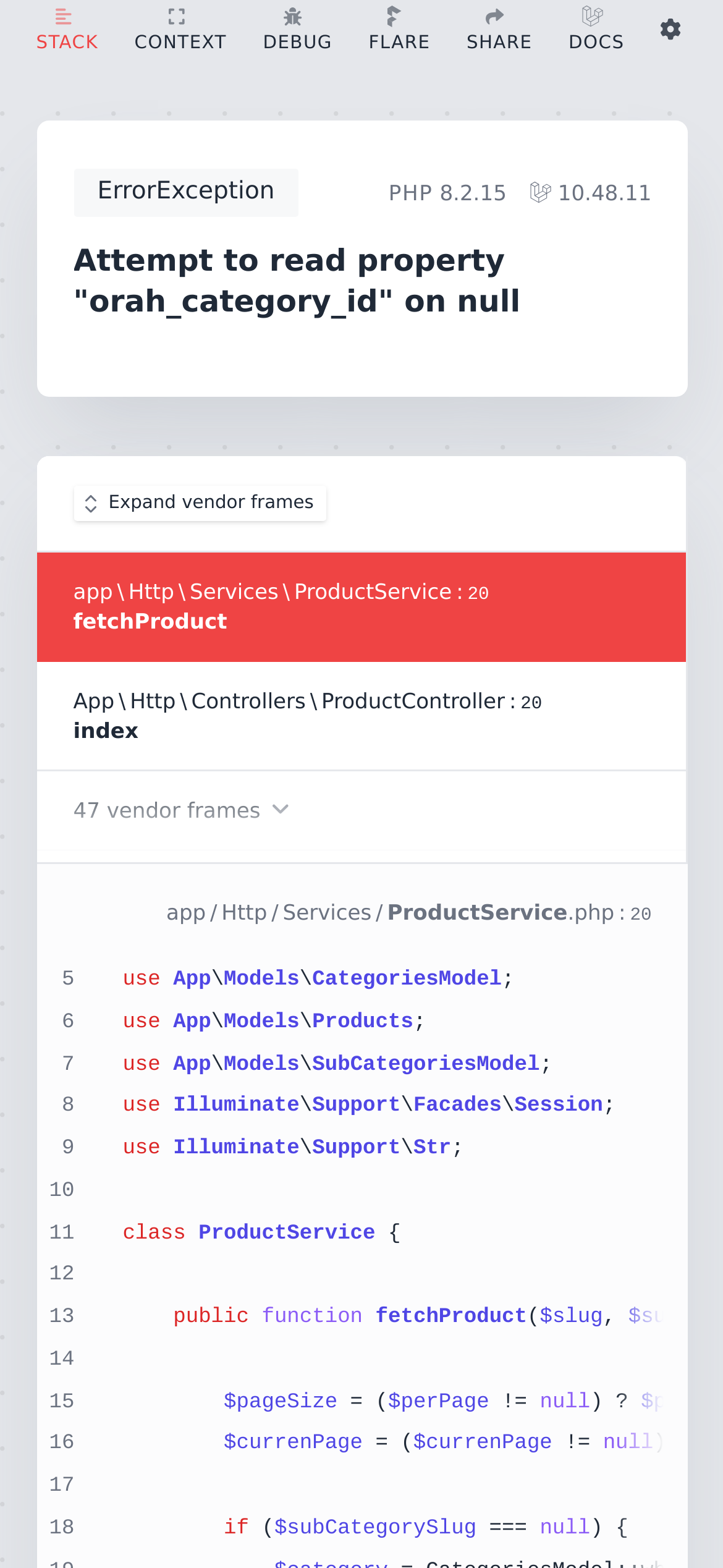Determine the bounding box coordinates of the clickable element to achieve the following action: 'Click the DOCS link'. Provide the coordinates as four float values between 0 and 1, formatted as [left, top, right, bottom].

[0.586, 0.086, 0.682, 0.103]